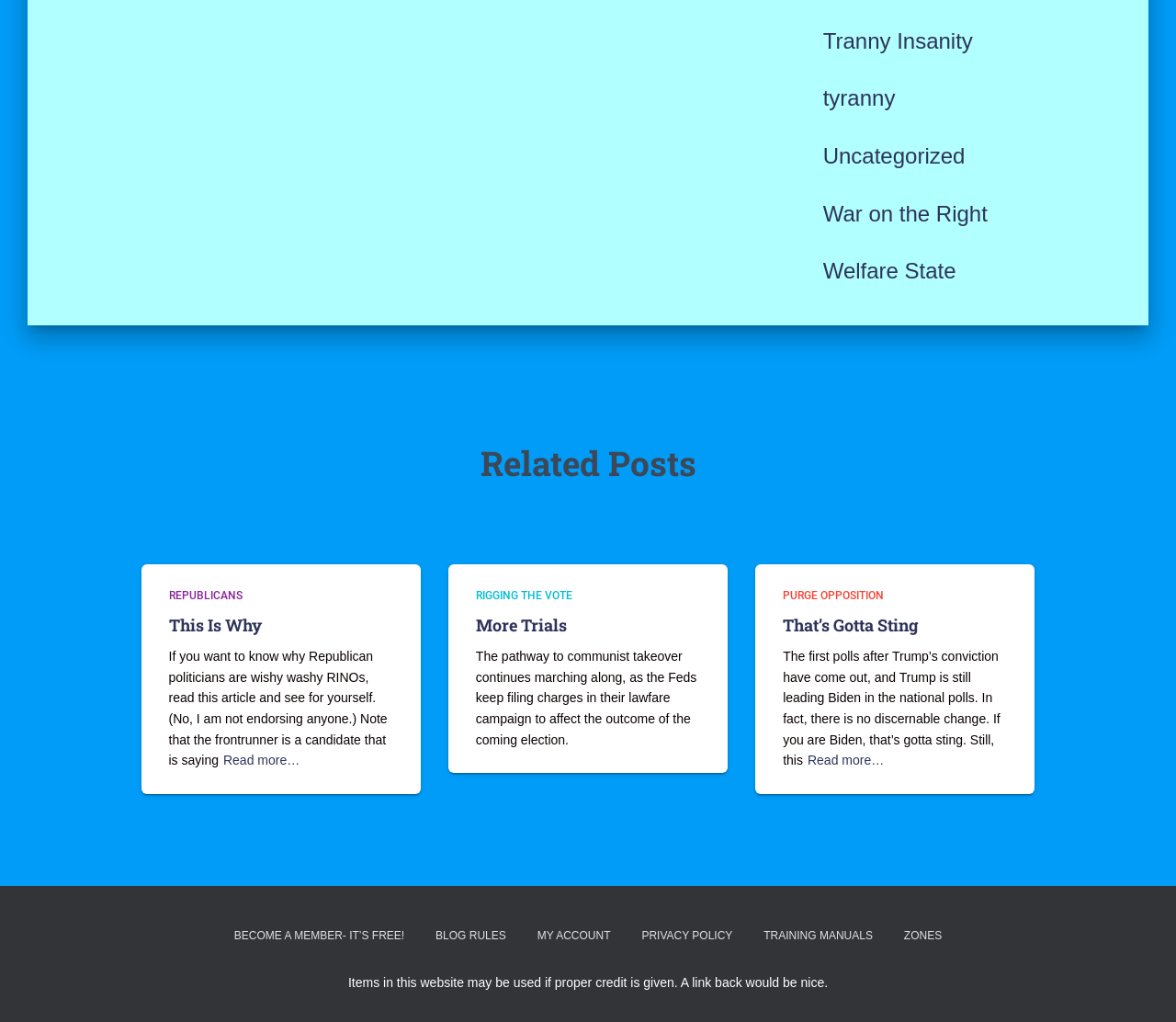Pinpoint the bounding box coordinates of the element that must be clicked to accomplish the following instruction: "Become a member for free". The coordinates should be in the format of four float numbers between 0 and 1, i.e., [left, top, right, bottom].

[0.187, 0.894, 0.356, 0.938]